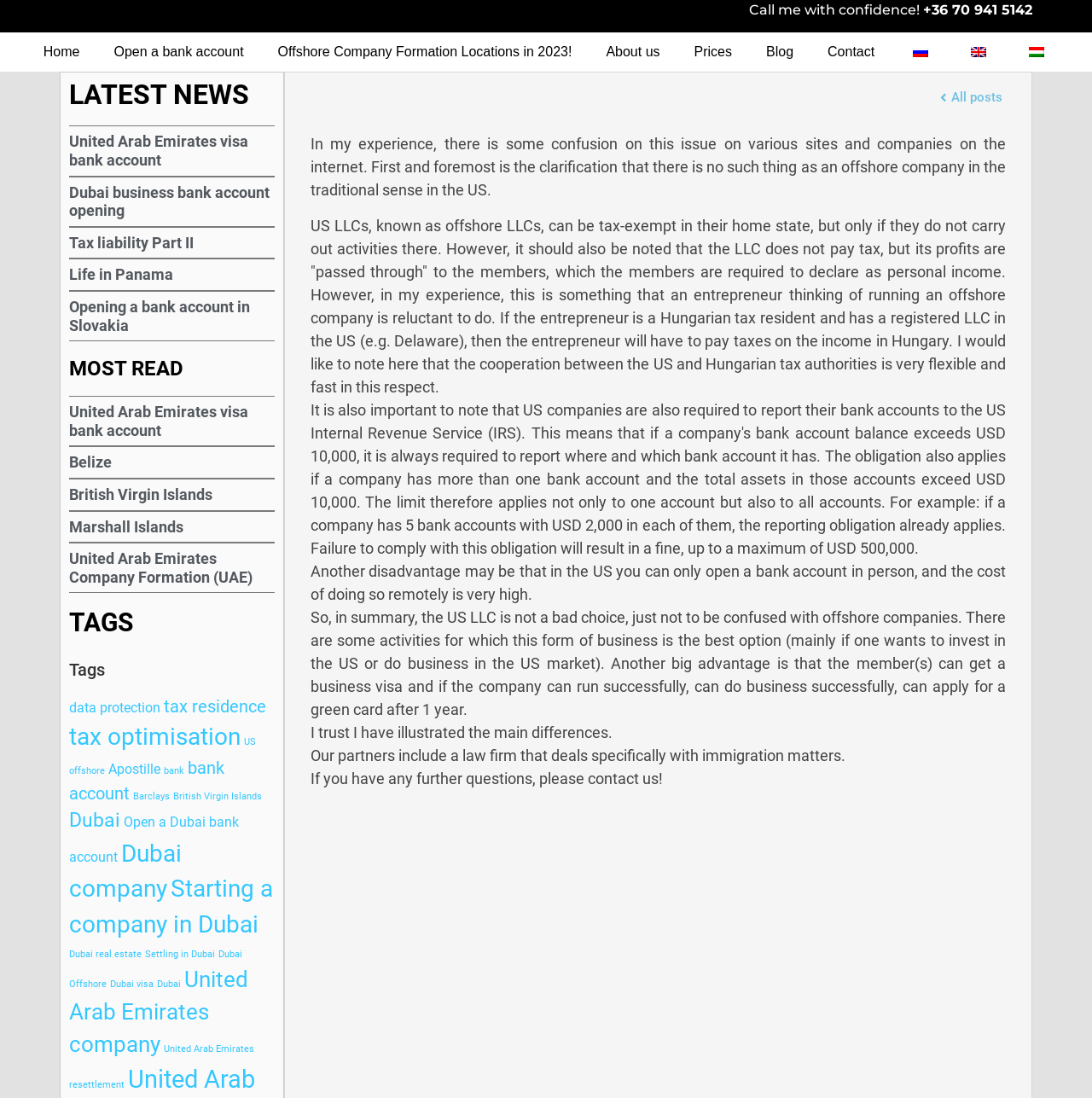Please find the bounding box for the UI element described by: "https://vipp.com/en/vipp-shelter".

None